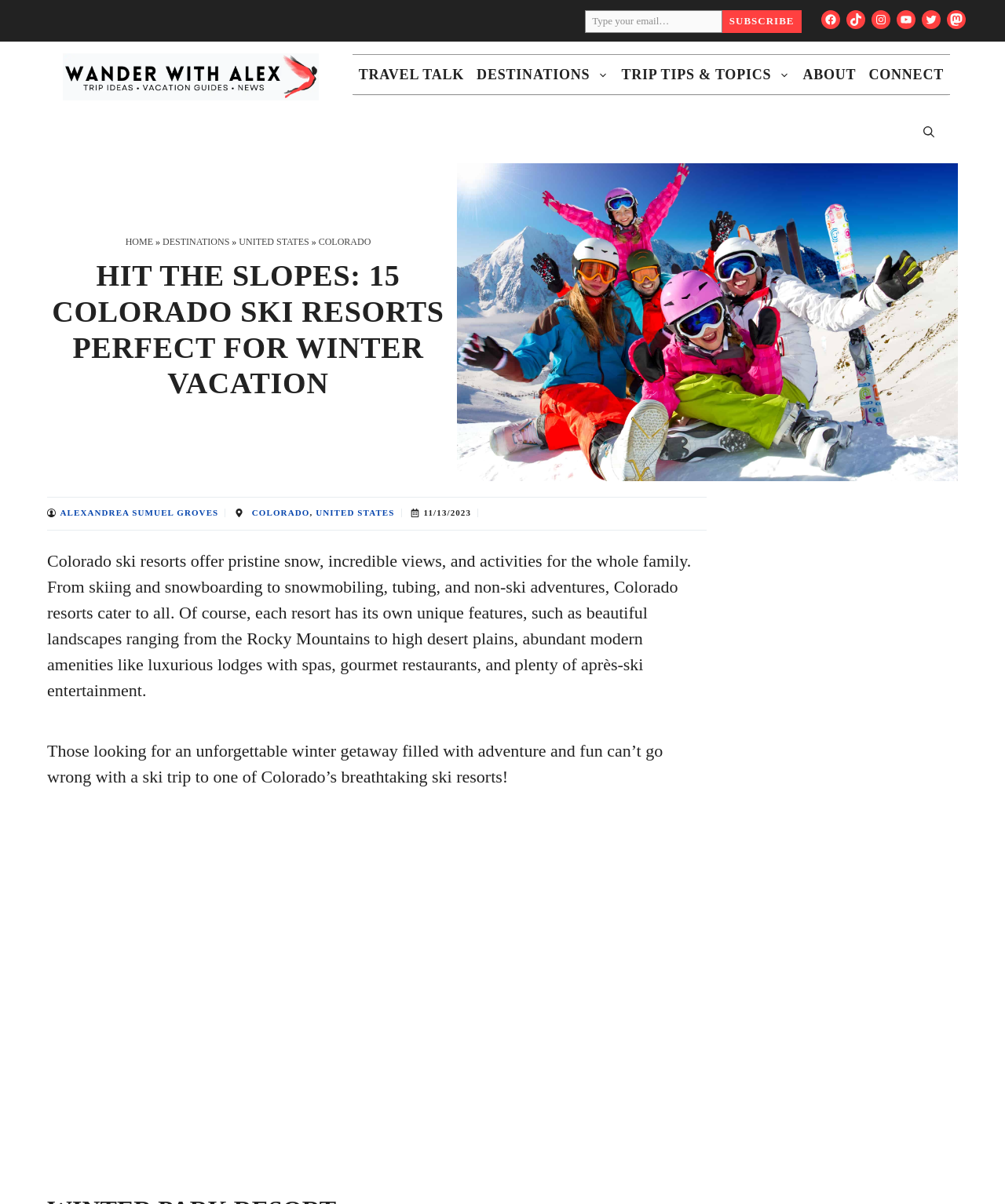Please determine the headline of the webpage and provide its content.

HIT THE SLOPES: 15 COLORADO SKI RESORTS PERFECT FOR WINTER VACATION